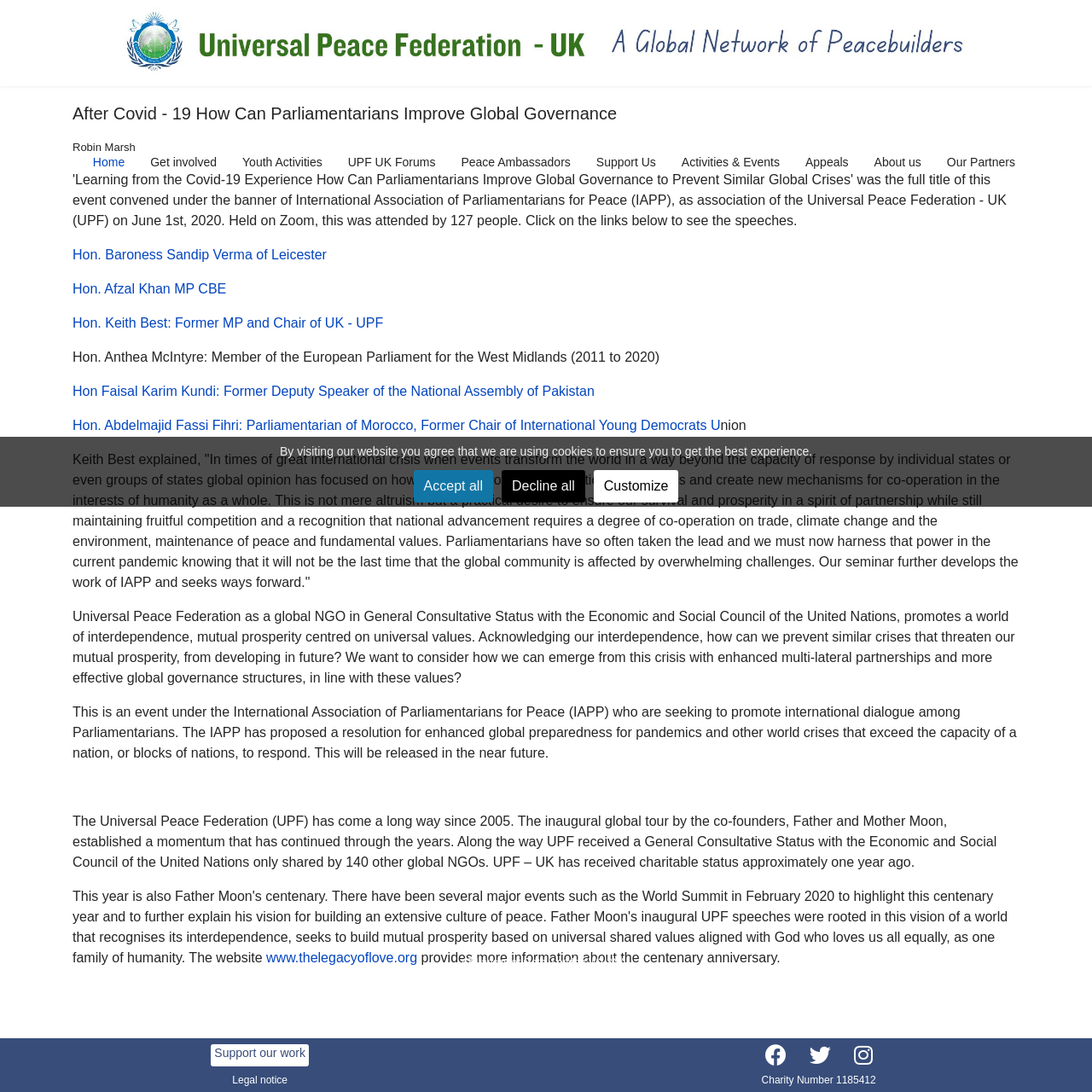Offer a detailed explanation of the webpage layout and contents.

The webpage is about the Universal Peace Federation (UPF) and its efforts to improve global governance after the COVID-19 pandemic. At the top of the page, there is an image of the UPF logo, followed by a navigation menu with links to various sections of the website, including "Home", "Get involved", "Youth Activities", and "About us".

Below the navigation menu, there is a main section that contains the content of the webpage. The title of the page, "After Covid - 19 How Can Parliamentarians Improve Global Governance", is displayed prominently at the top of this section. Below the title, there is a heading that reads "Written by: Robin Marsh", followed by a list of links to the names of various parliamentarians, including Hon. Baroness Sandip Verma of Leicester, Hon. Afzal Khan MP CBE, and Hon. Keith Best: Former MP and Chair of UK-UPF.

The main content of the webpage is divided into several paragraphs of text. The first paragraph discusses the need for improved global governance in the face of international crises, and how parliamentarians can take the lead in this effort. The second paragraph describes the work of the Universal Peace Federation as a global NGO in promoting a world of interdependence, mutual prosperity, and universal values.

The third paragraph discusses the International Association of Parliamentarians for Peace (IAPP) and its efforts to promote international dialogue among parliamentarians. The IAPP has proposed a resolution for enhanced global preparedness for pandemics and other world crises.

The rest of the webpage contains additional information about the Universal Peace Federation, including its history and charitable status. There are also links to external websites, such as www.thelegacyoflove.org, which provides more information about the centenary anniversary of the UPF.

At the bottom of the page, there are links to the website's terms and conditions, as well as a notice about the use of cookies on the website. There are also social media links and a charity number displayed at the bottom of the page.